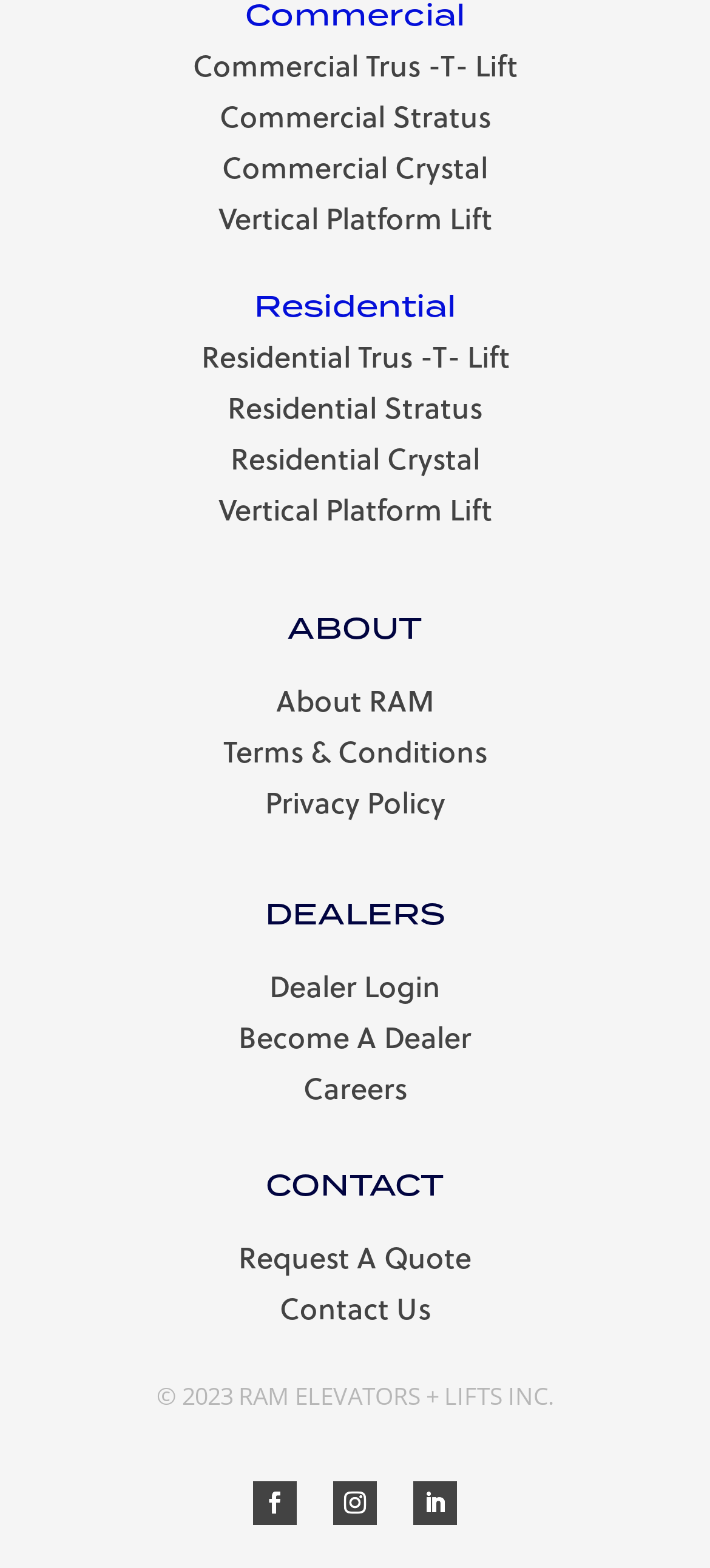What social media platforms does this company have?
Answer the question with as much detail as you can, using the image as a reference.

At the bottom of the webpage, there are three social media links represented by icons. Although the exact platforms are not explicitly stated, based on the icons, it can be inferred that the company has a presence on three social media platforms.